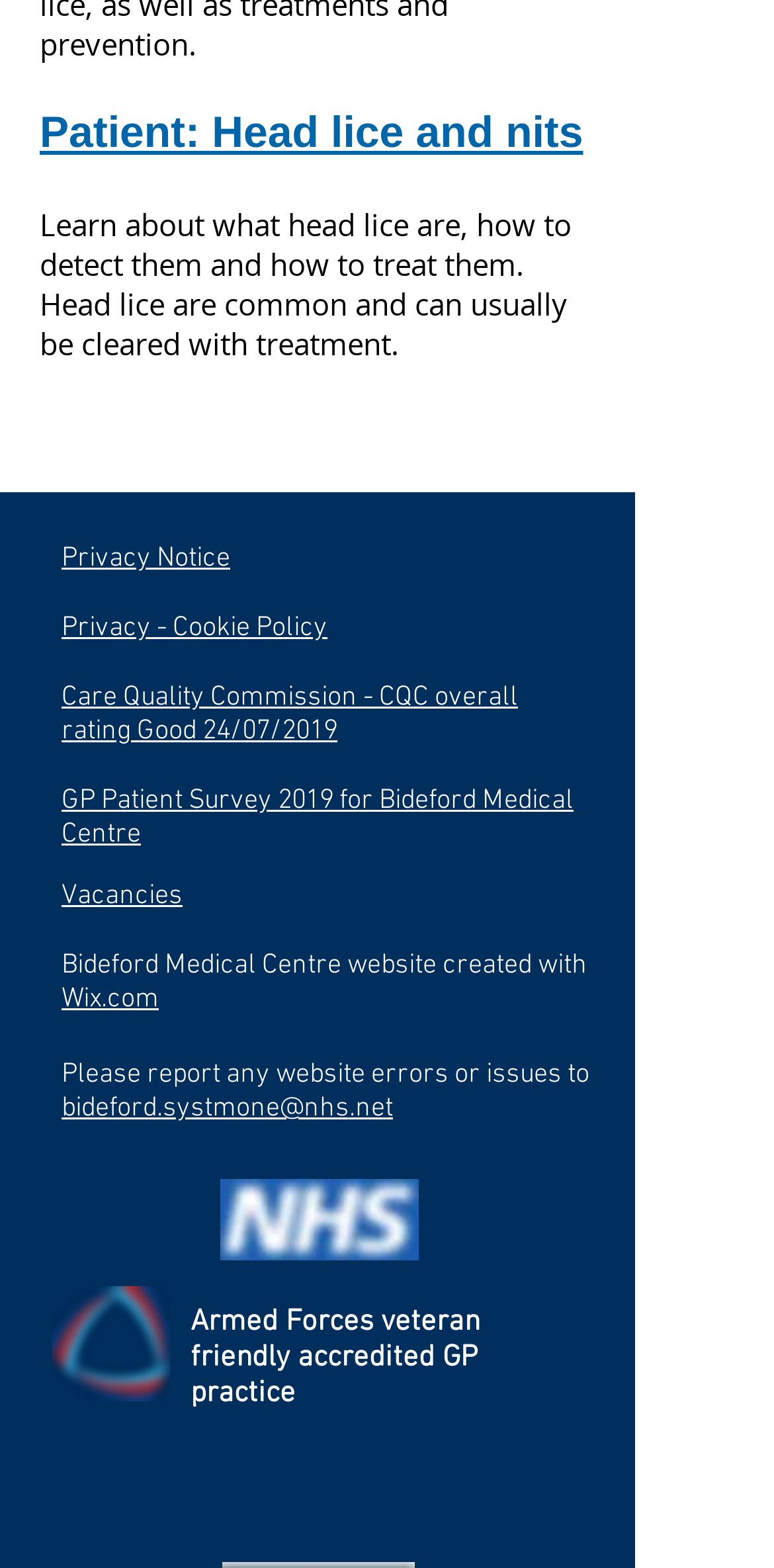Refer to the image and provide a thorough answer to this question:
What is the topic of the first link on the webpage?

The first link on the webpage has the text 'Patient: Head lice and nits' which indicates that the topic of this link is related to head lice and nits.